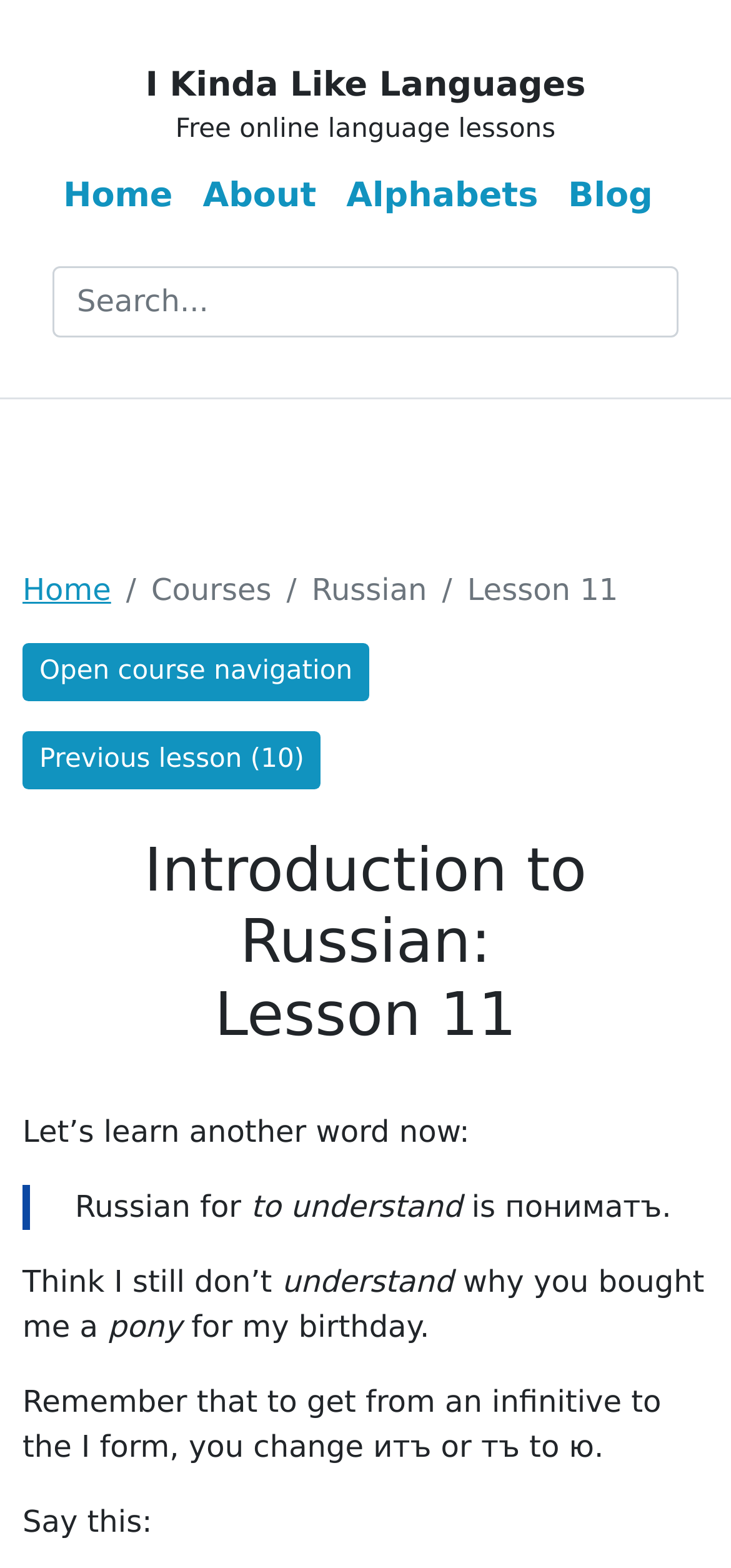Please locate the bounding box coordinates of the element's region that needs to be clicked to follow the instruction: "Open the course navigation". The bounding box coordinates should be provided as four float numbers between 0 and 1, i.e., [left, top, right, bottom].

[0.031, 0.41, 0.505, 0.447]